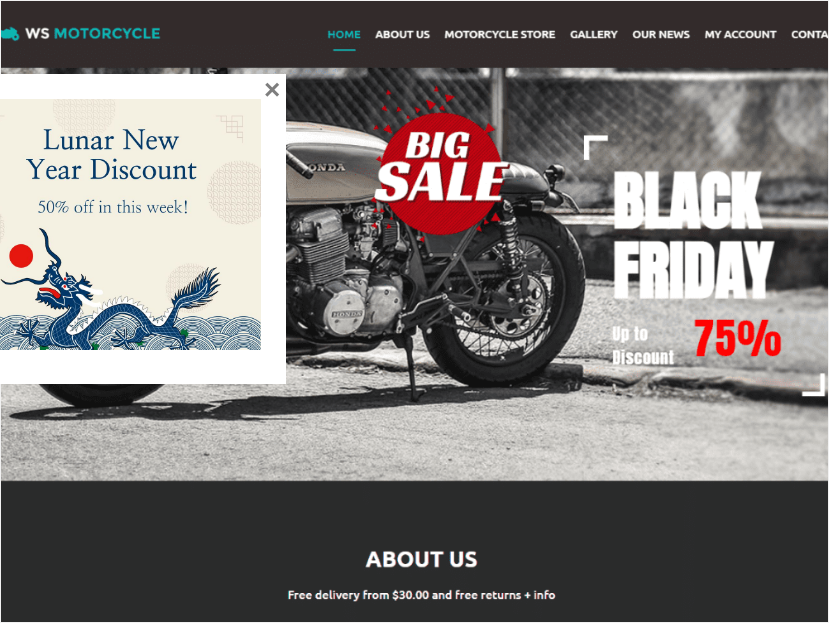What is the maximum discount percentage mentioned? Examine the screenshot and reply using just one word or a brief phrase.

Up to 75%